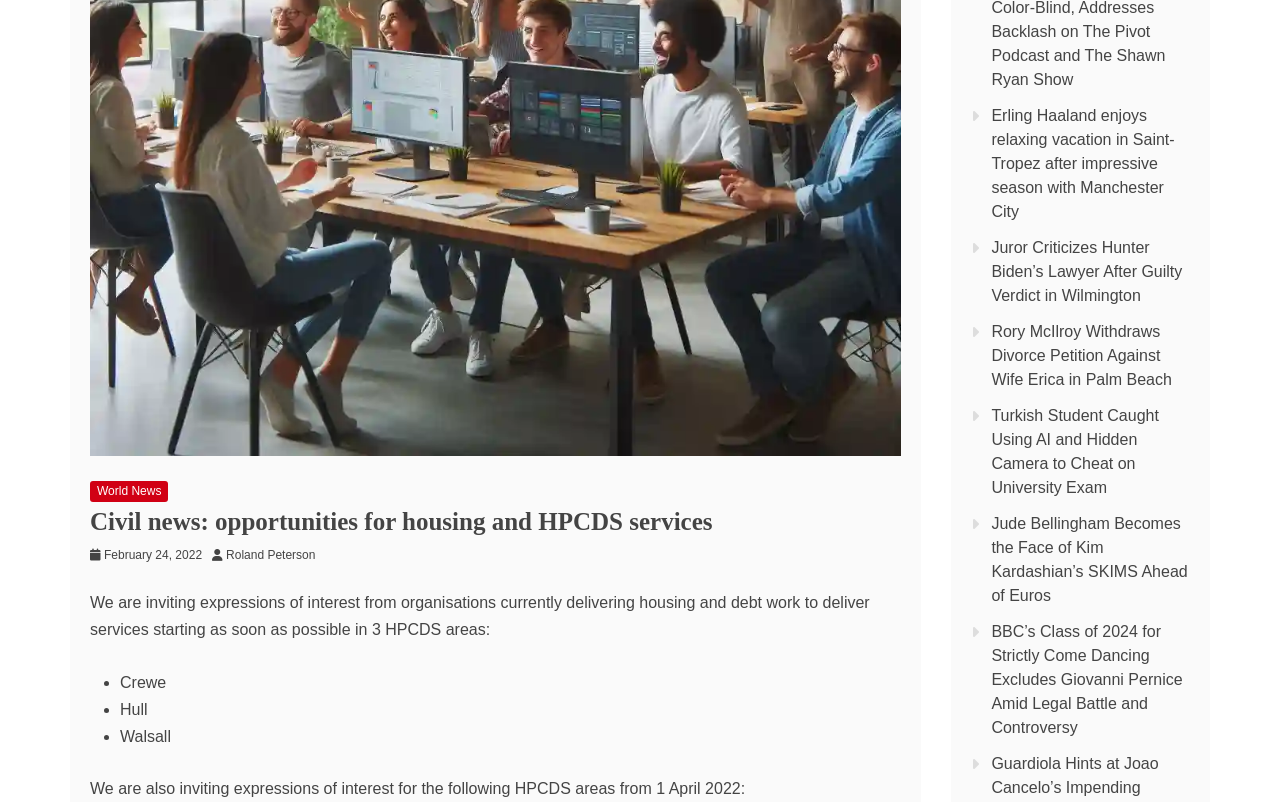Find the bounding box coordinates of the UI element according to this description: "Roland Peterson".

[0.177, 0.683, 0.254, 0.7]